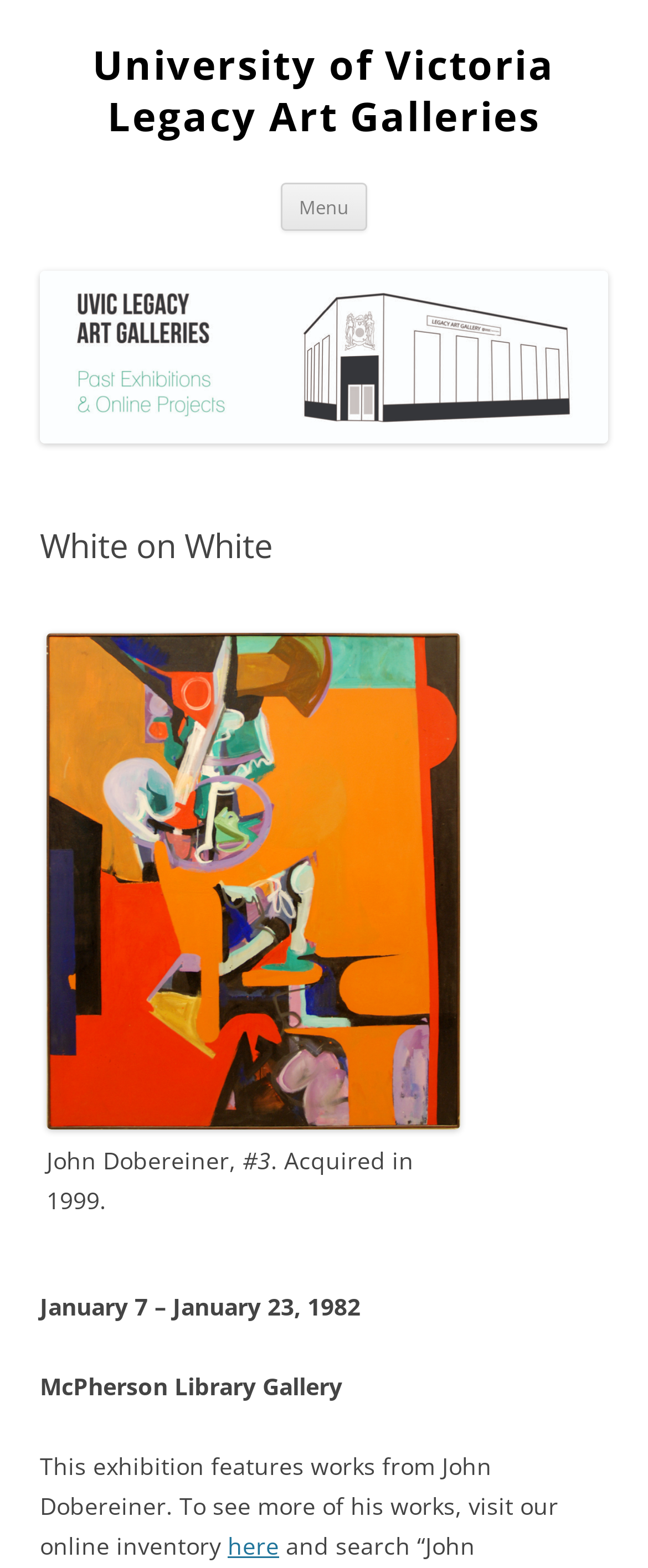Determine the bounding box for the HTML element described here: "here". The coordinates should be given as [left, top, right, bottom] with each number being a float between 0 and 1.

[0.351, 0.976, 0.431, 0.996]